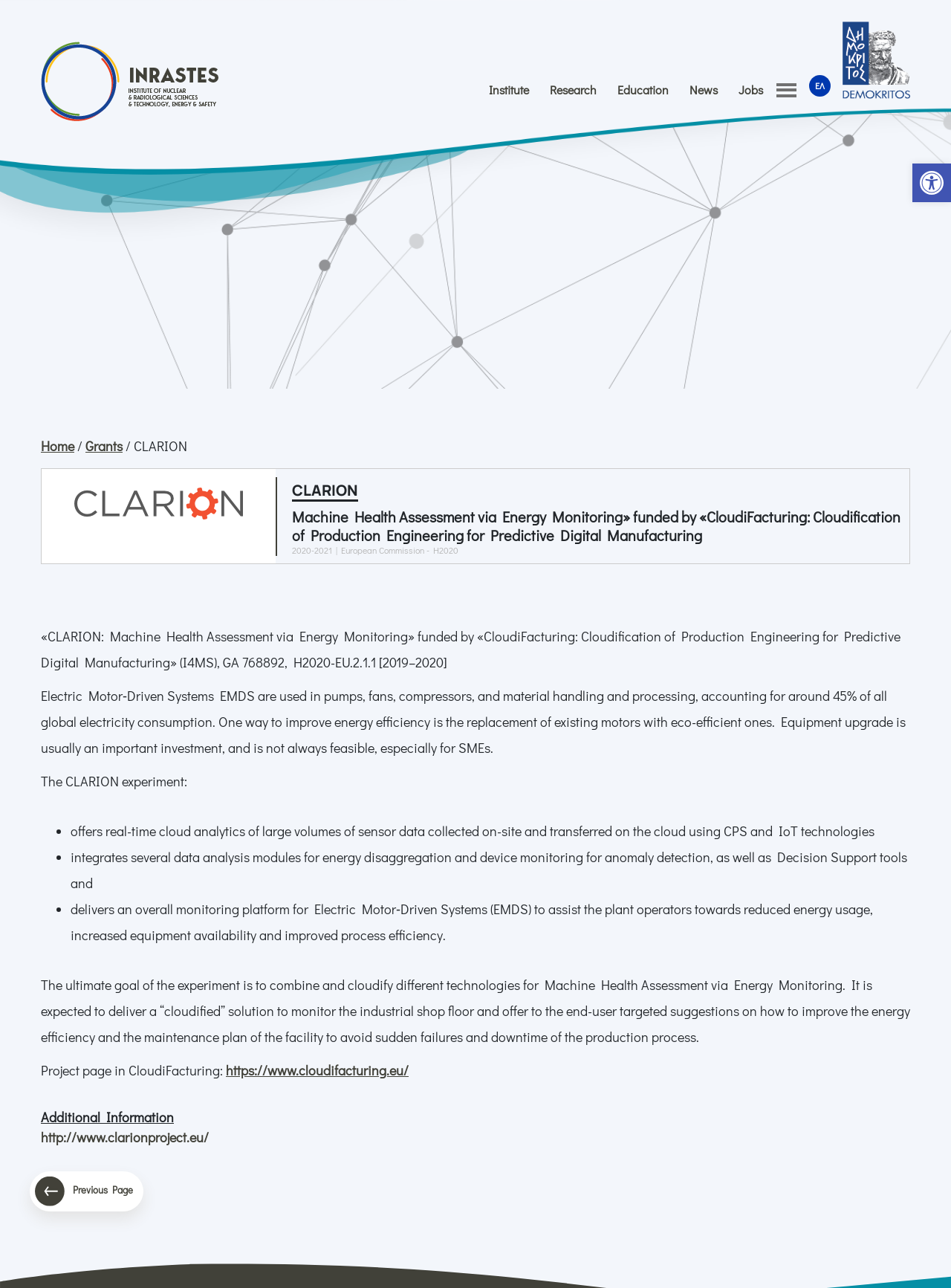Find the bounding box coordinates for the HTML element specified by: "http://www.clarionproject.eu/".

[0.043, 0.876, 0.22, 0.89]